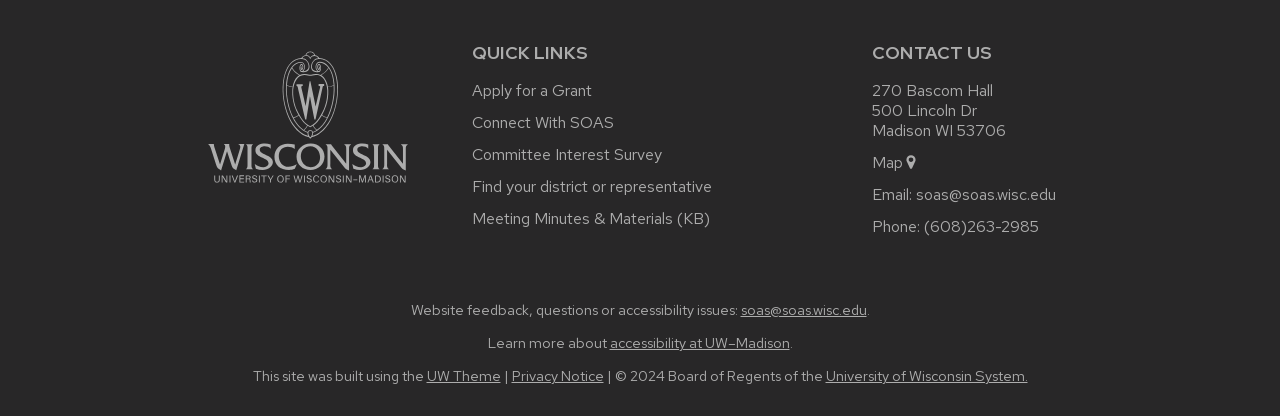How many quick links are available?
Please give a detailed and elaborate answer to the question based on the image.

There are five quick links available, namely 'Apply for a Grant', 'Connect With SOAS', 'Committee Interest Survey', 'Find your district or representative', and 'Meeting Minutes & Materials (KB)'.